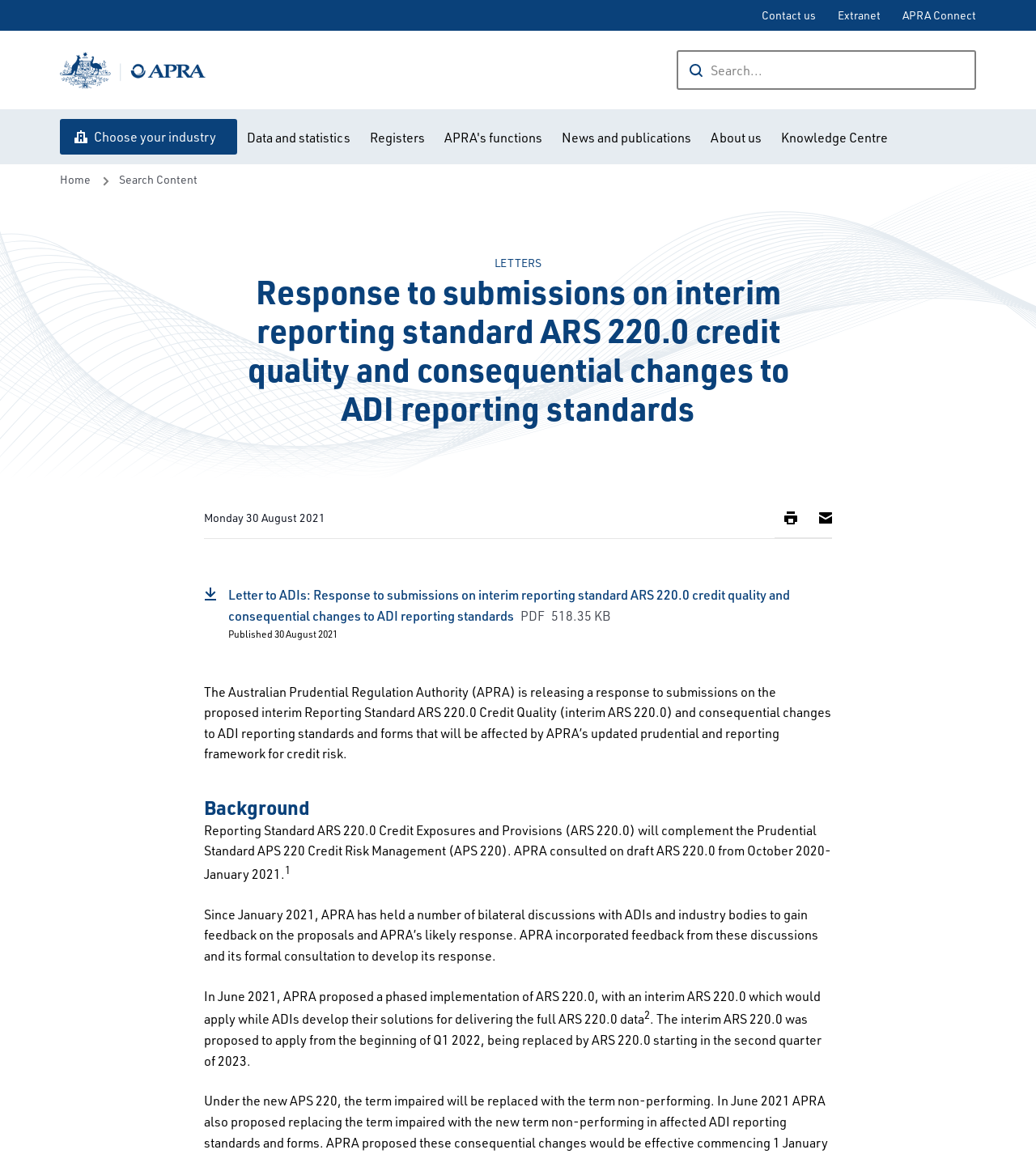Find the bounding box coordinates for the element that must be clicked to complete the instruction: "Choose your industry". The coordinates should be four float numbers between 0 and 1, indicated as [left, top, right, bottom].

[0.058, 0.103, 0.229, 0.134]